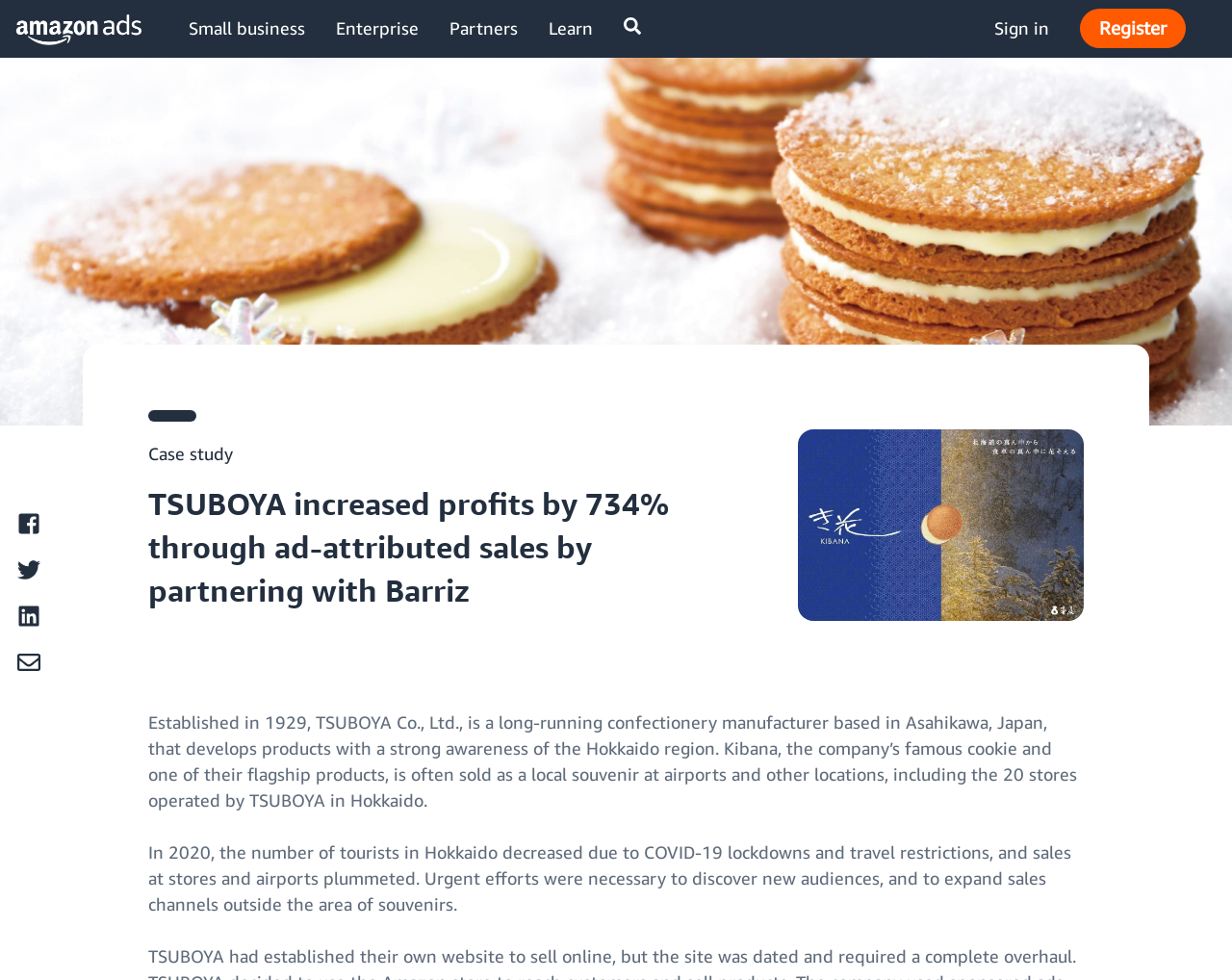What social media platform has a link on the webpage?
Answer the question with a detailed explanation, including all necessary information.

I found the answer by looking at the links on the webpage. I saw a link with an image of the Facebook logo, which indicates that Facebook is one of the social media platforms linked on the webpage.